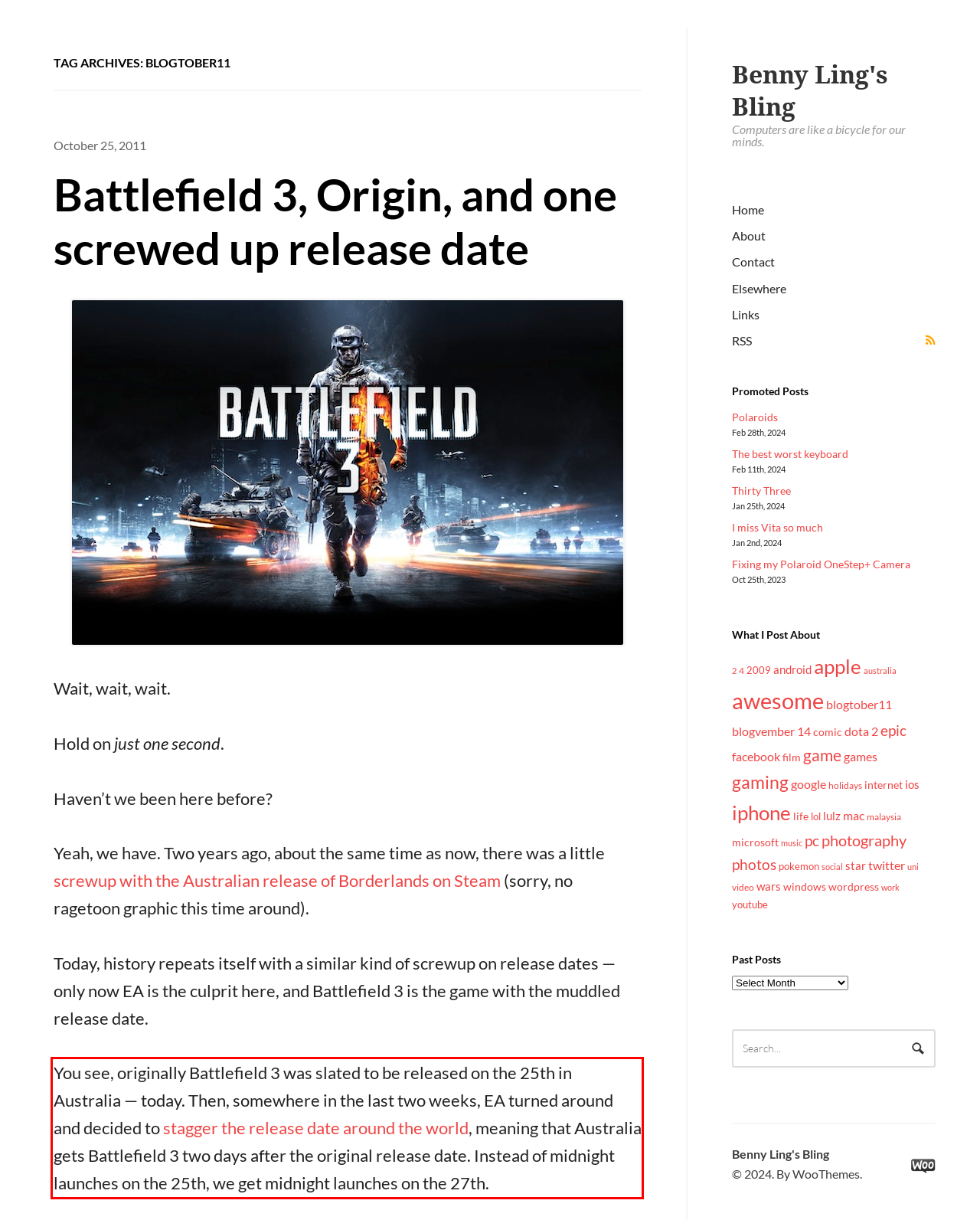You are given a screenshot of a webpage with a UI element highlighted by a red bounding box. Please perform OCR on the text content within this red bounding box.

You see, originally Battlefield 3 was slated to be released on the 25th in Australia — today. Then, somewhere in the last two weeks, EA turned around and decided to stagger the release date around the world, meaning that Australia gets Battlefield 3 two days after the original release date. Instead of midnight launches on the 25th, we get midnight launches on the 27th.